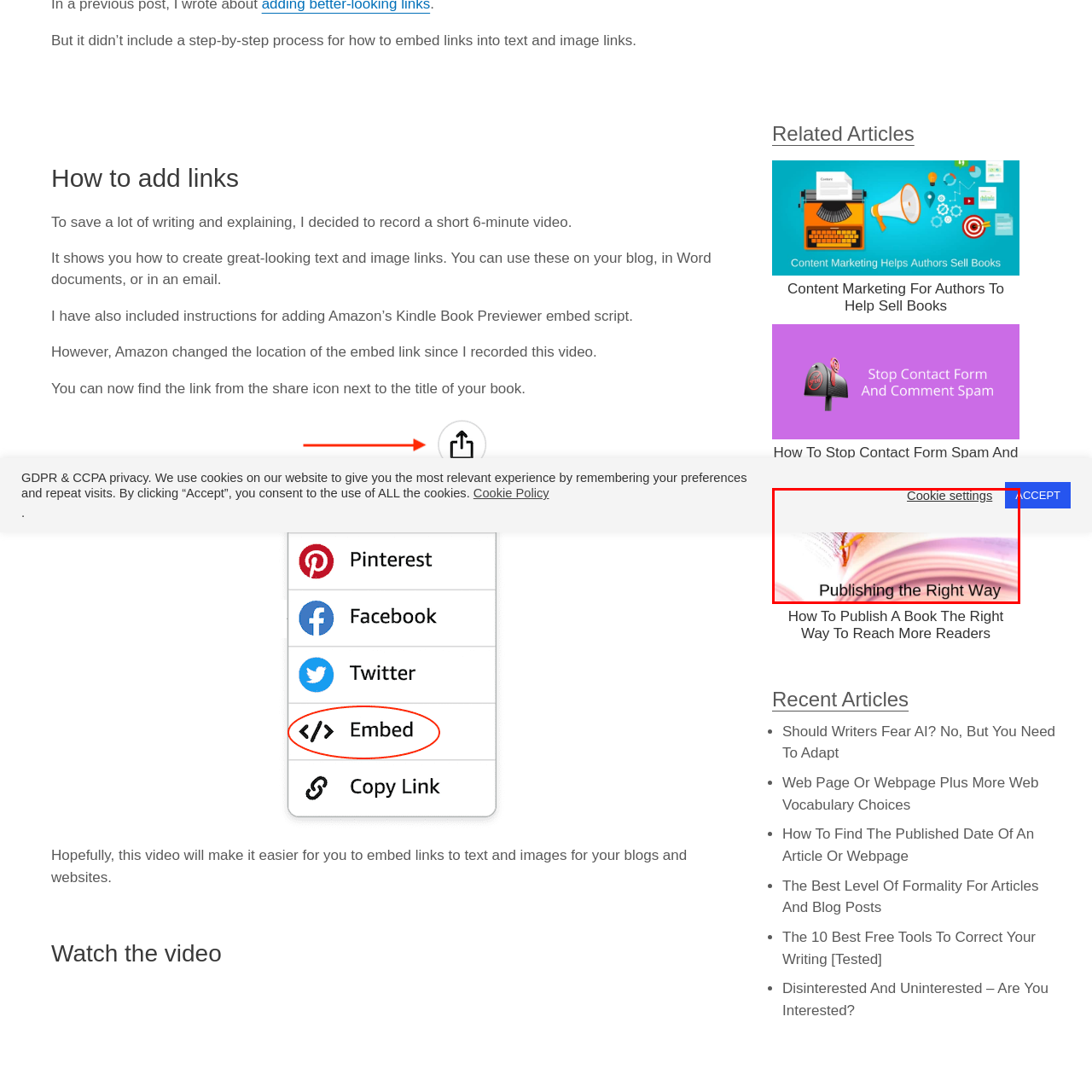Examine the image within the red boundary and respond with a single word or phrase to the question:
What is the purpose of the article?

To provide insights and strategies on effective publishing practices